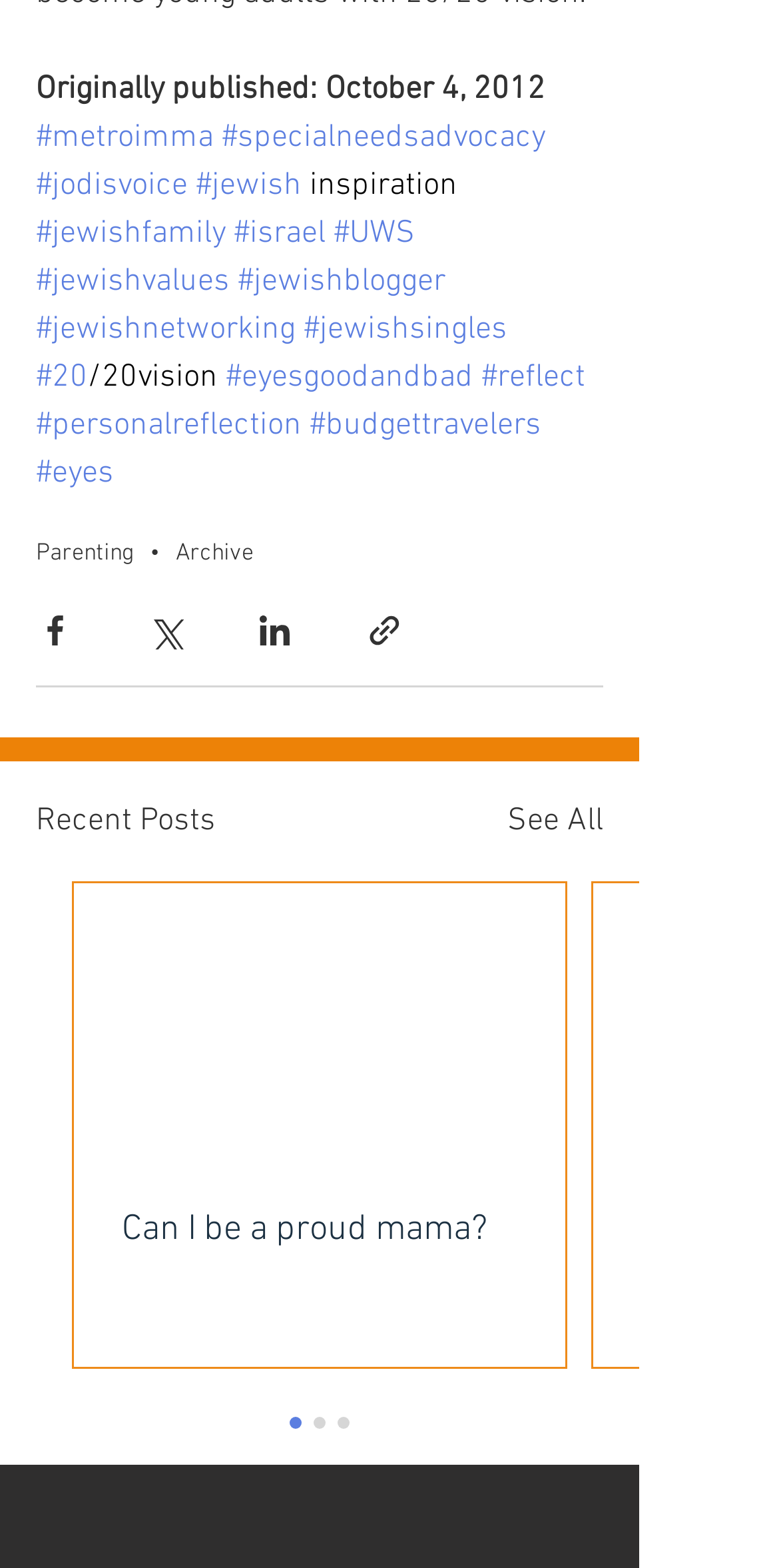Please identify the coordinates of the bounding box for the clickable region that will accomplish this instruction: "Click on the 'See All' link".

[0.651, 0.509, 0.774, 0.539]